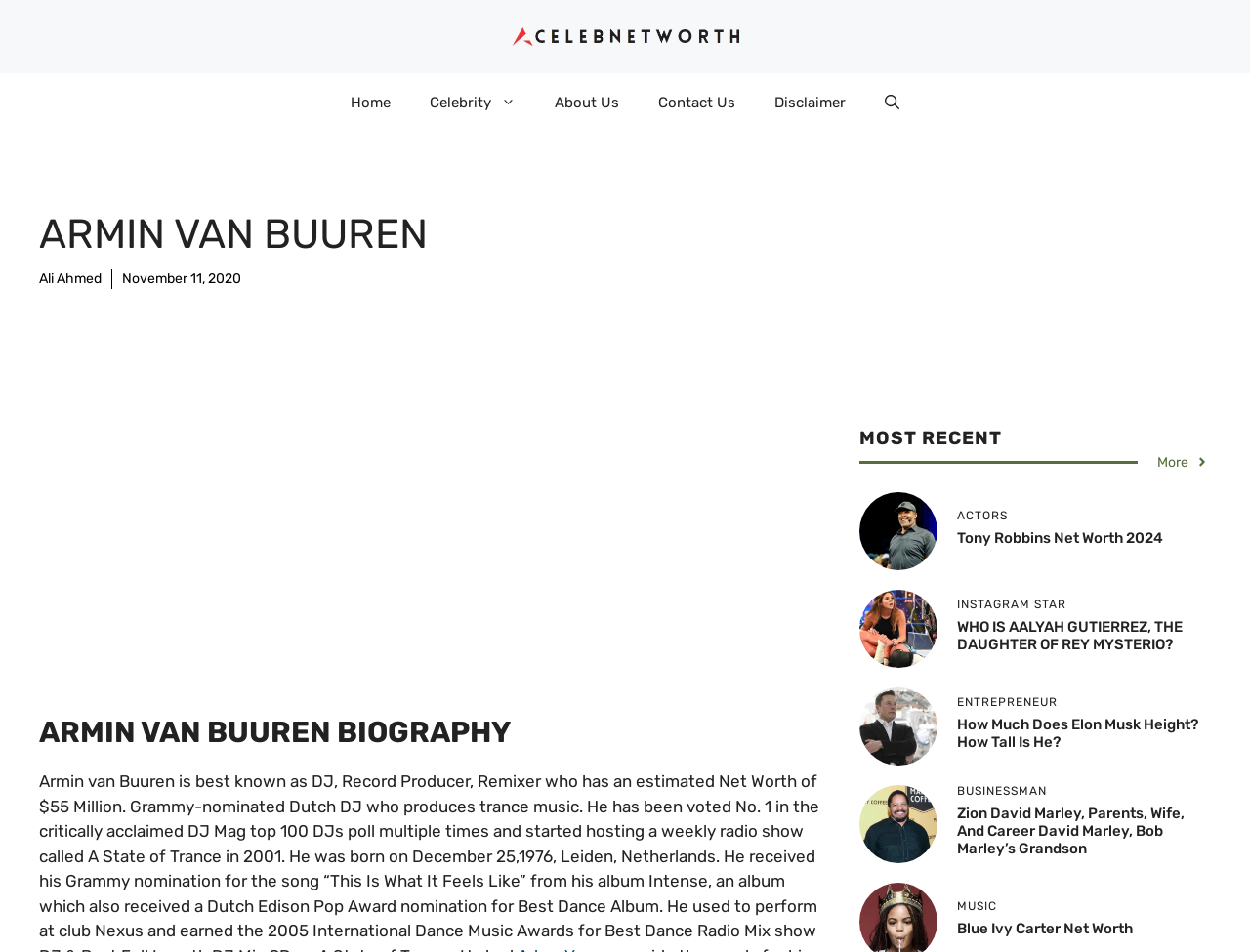Please provide a detailed answer to the question below based on the screenshot: 
What is the purpose of the 'Open search' button?

The 'Open search' button is located in the navigation section of the webpage, and its purpose is to allow users to search for something on the website.